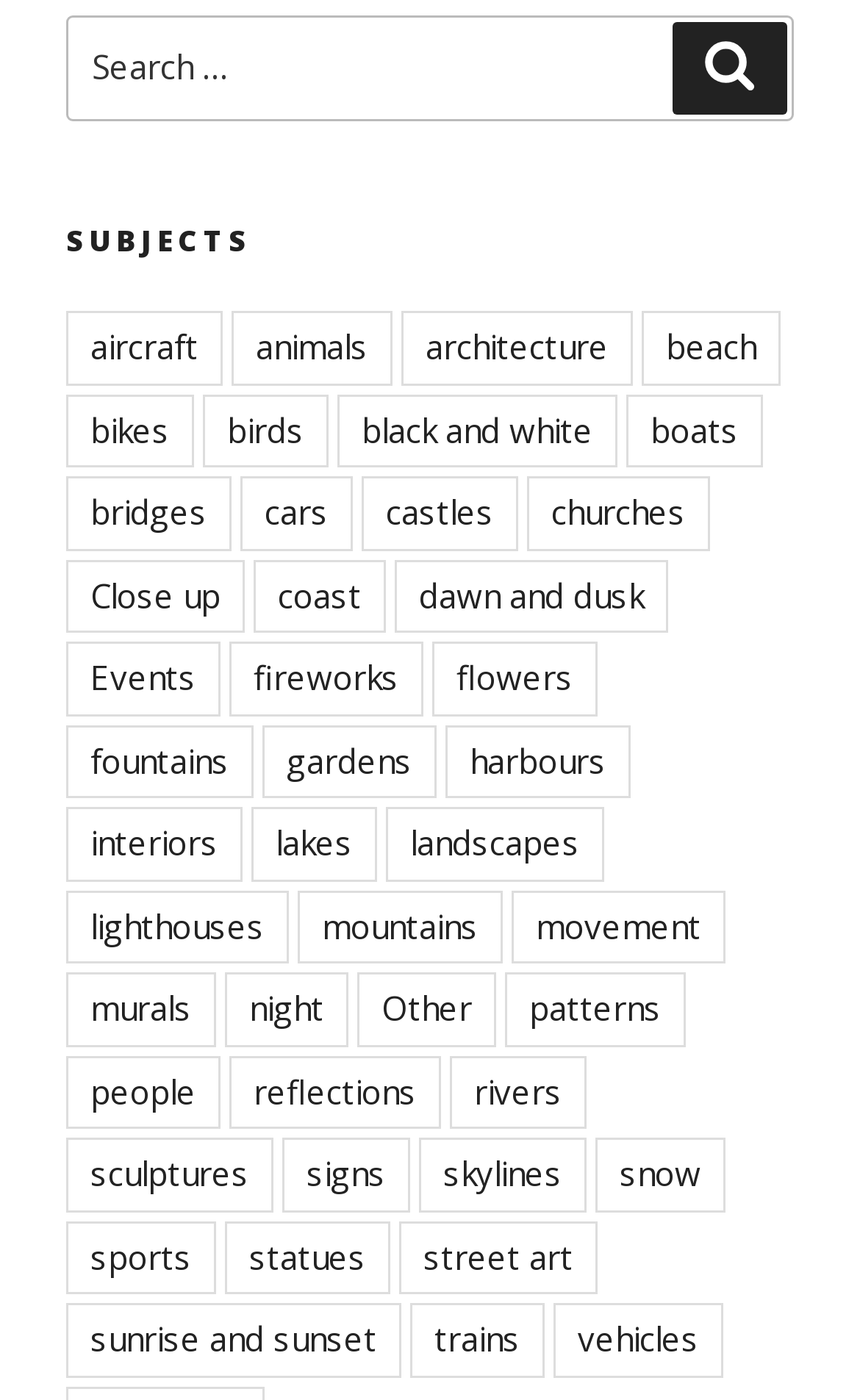Locate the bounding box coordinates of the element that should be clicked to fulfill the instruction: "Browse the 'SUBJECTS' section".

[0.077, 0.157, 0.923, 0.186]